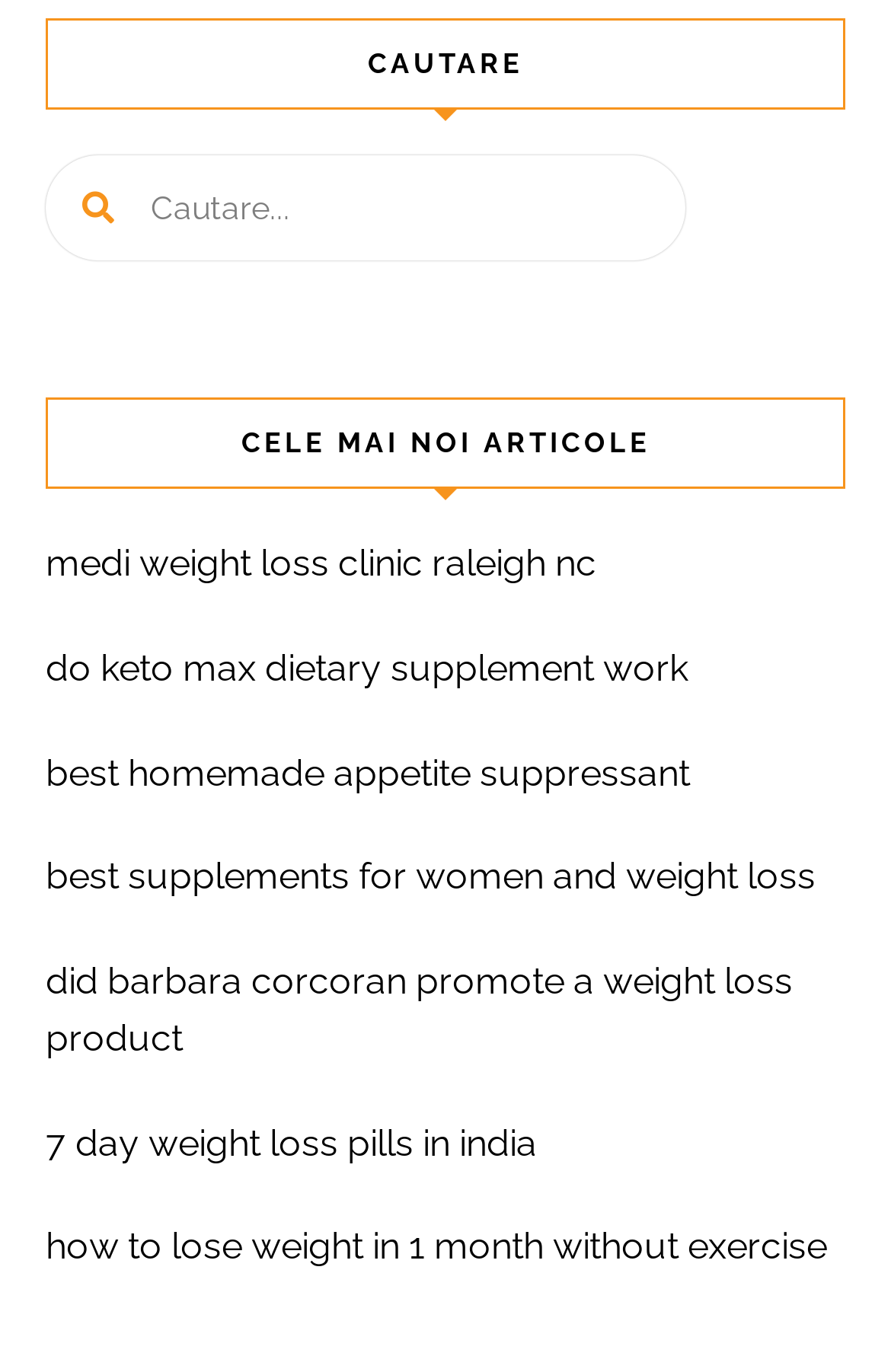What is the purpose of the search box?
Using the picture, provide a one-word or short phrase answer.

Search articles